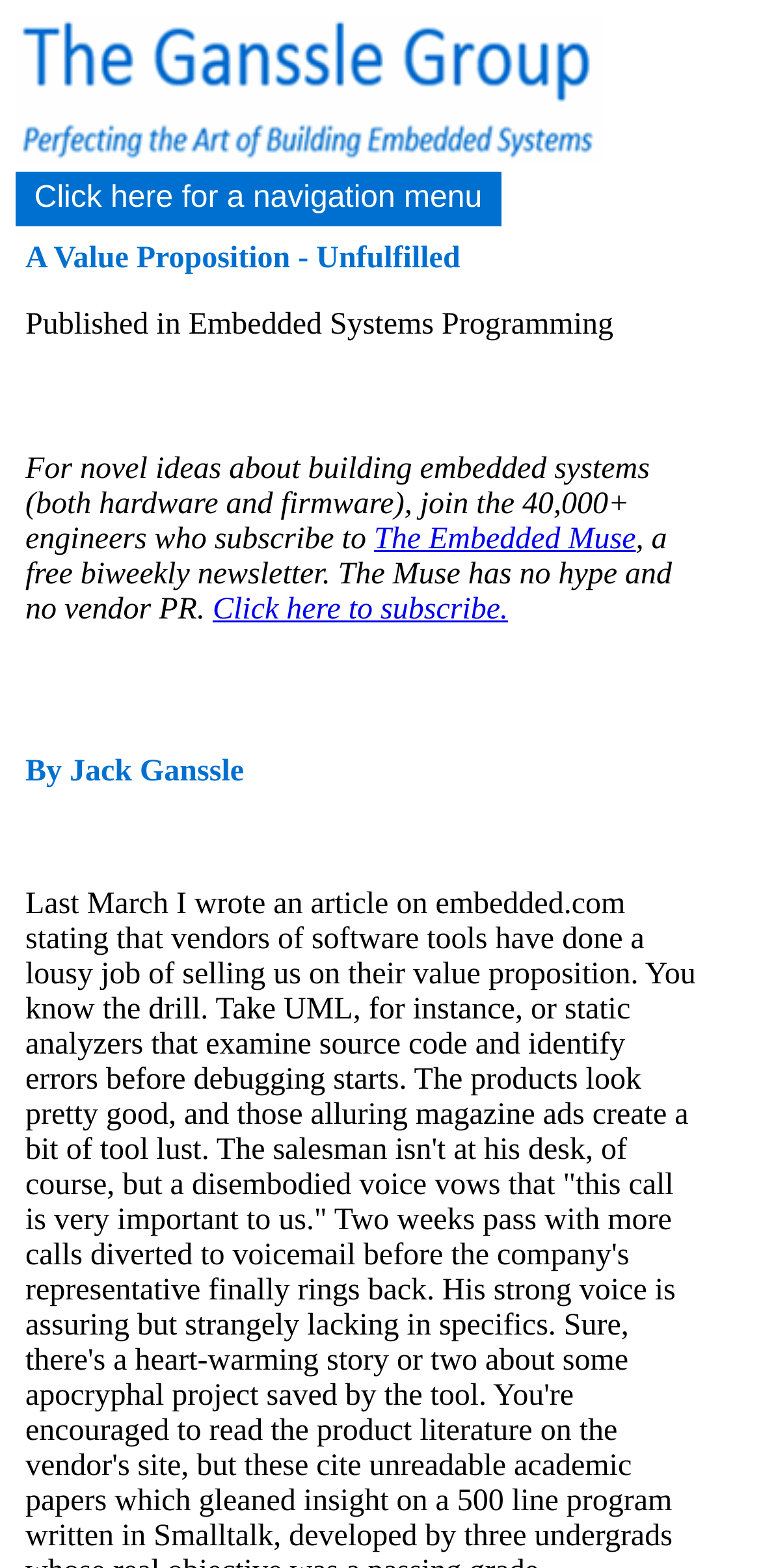Using the format (top-left x, top-left y, bottom-right x, bottom-right y), provide the bounding box coordinates for the described UI element. All values should be floating point numbers between 0 and 1: alt="The Ganssle Group logo"

[0.021, 0.087, 0.79, 0.108]